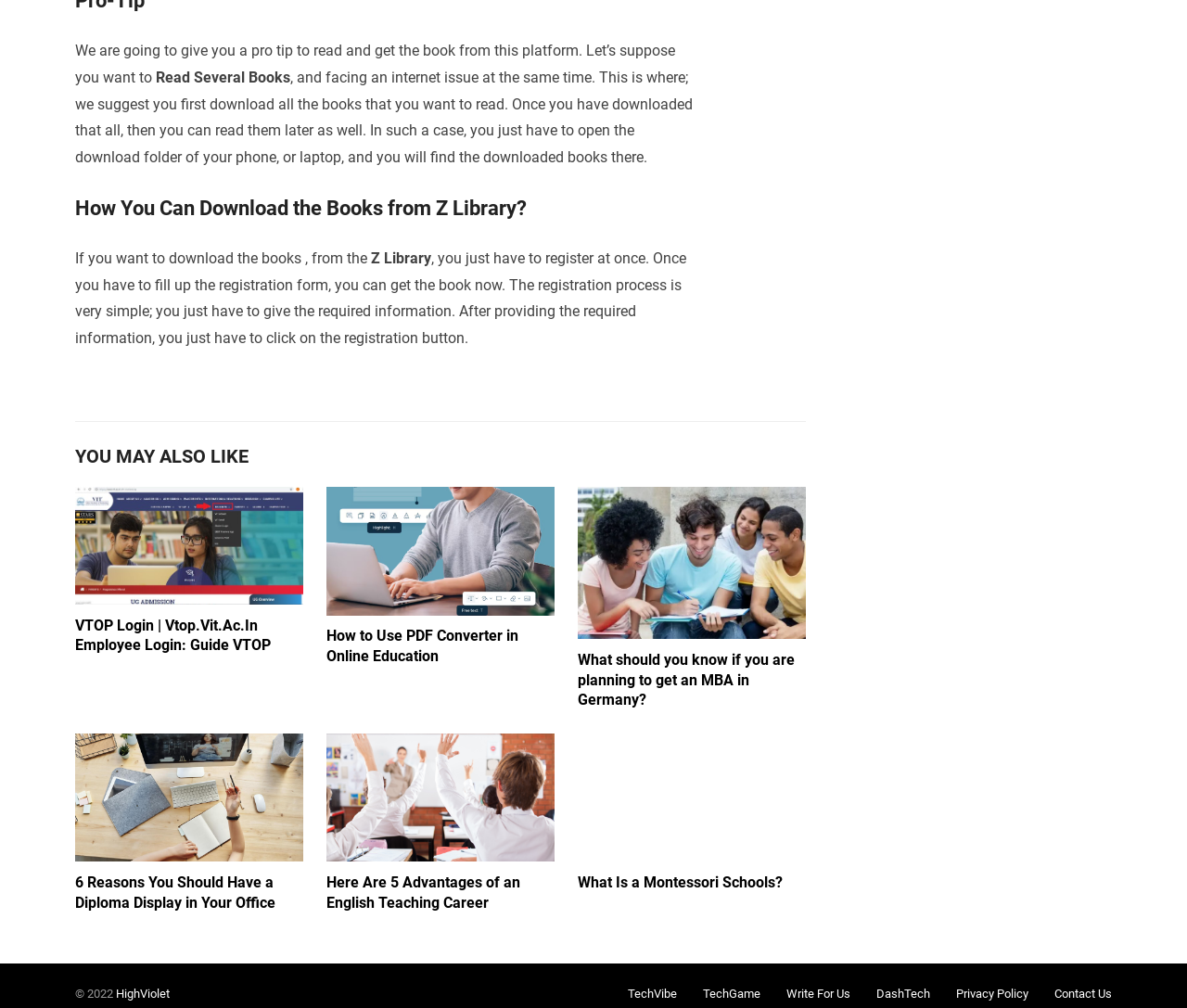What is required to download books from Z Library?
Provide a detailed and well-explained answer to the question.

The text states that if you want to download books from Z Library, you just have to register at once, fill up the registration form, and then you can get the book.